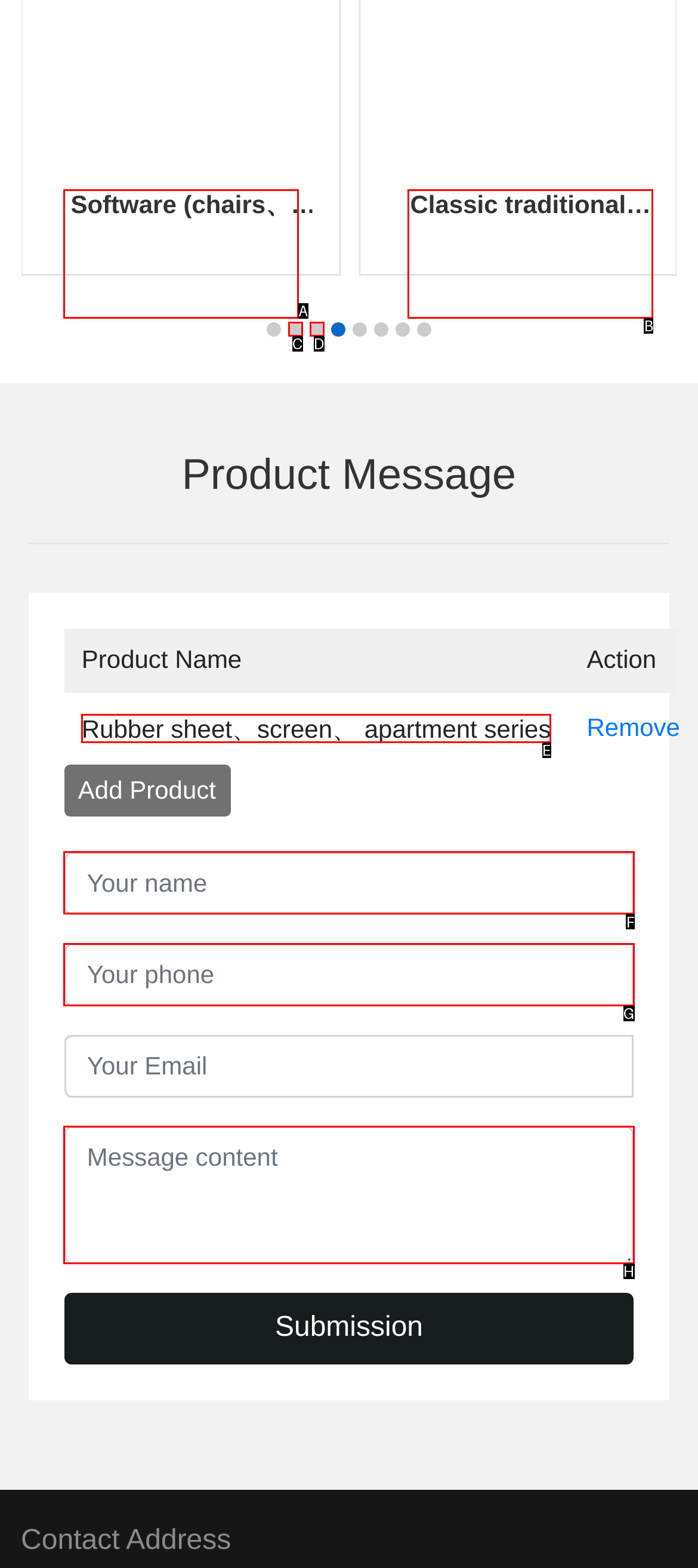Identify the correct HTML element to click to accomplish this task: Enter your name
Respond with the letter corresponding to the correct choice.

F